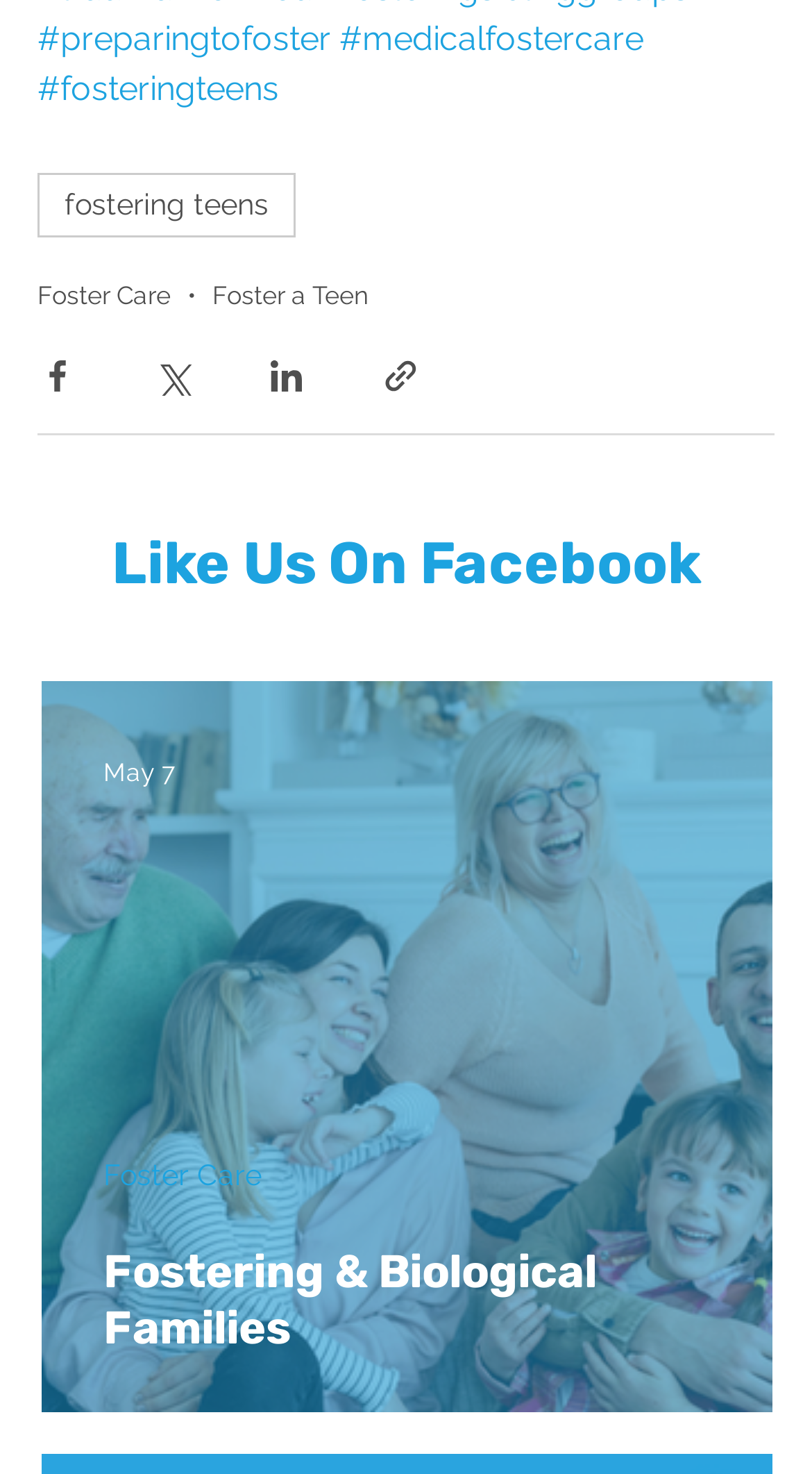Locate the bounding box of the UI element defined by this description: "Foster Care". The coordinates should be given as four float numbers between 0 and 1, formatted as [left, top, right, bottom].

[0.127, 0.786, 0.322, 0.81]